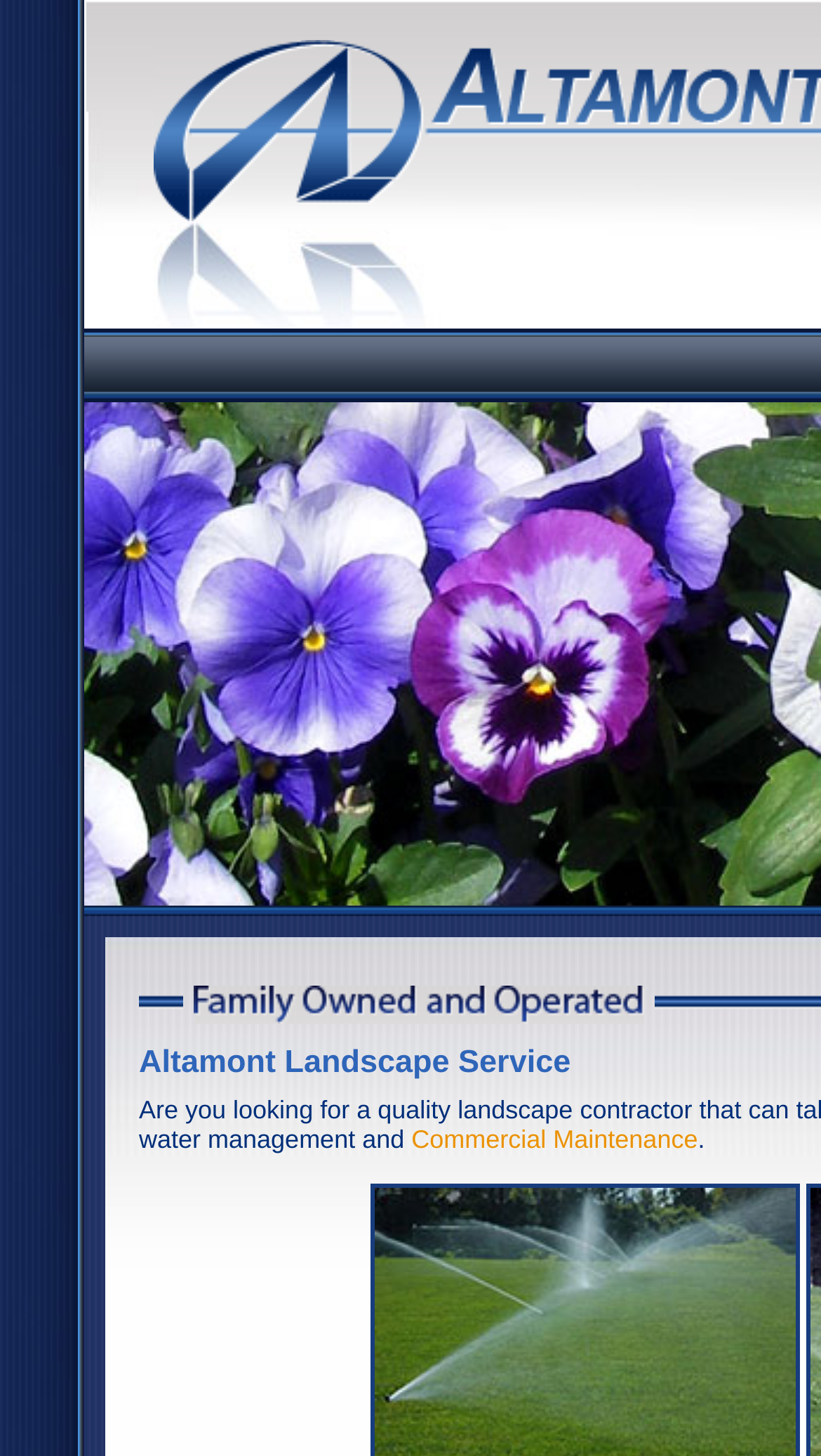What is the layout of the elements on the webpage?
Please provide a single word or phrase answer based on the image.

Table layout